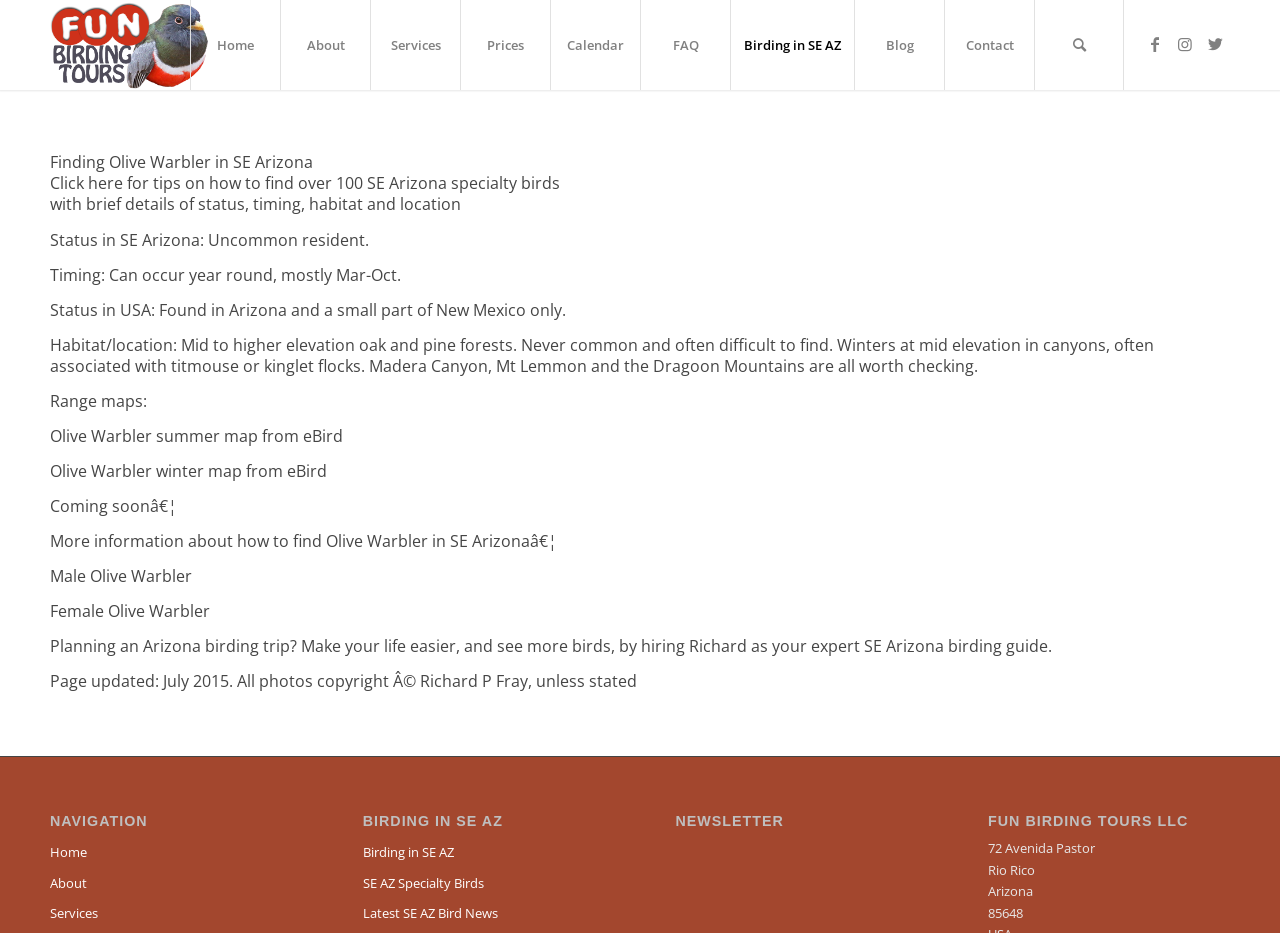Please provide a comprehensive response to the question based on the details in the image: What is the status of Olive Warbler in SE Arizona?

The webpage provides information about the Olive Warbler, including its status in SE Arizona. According to the webpage, the status of Olive Warbler in SE Arizona is 'Uncommon resident', which means it is not commonly found in the region but is a resident bird.